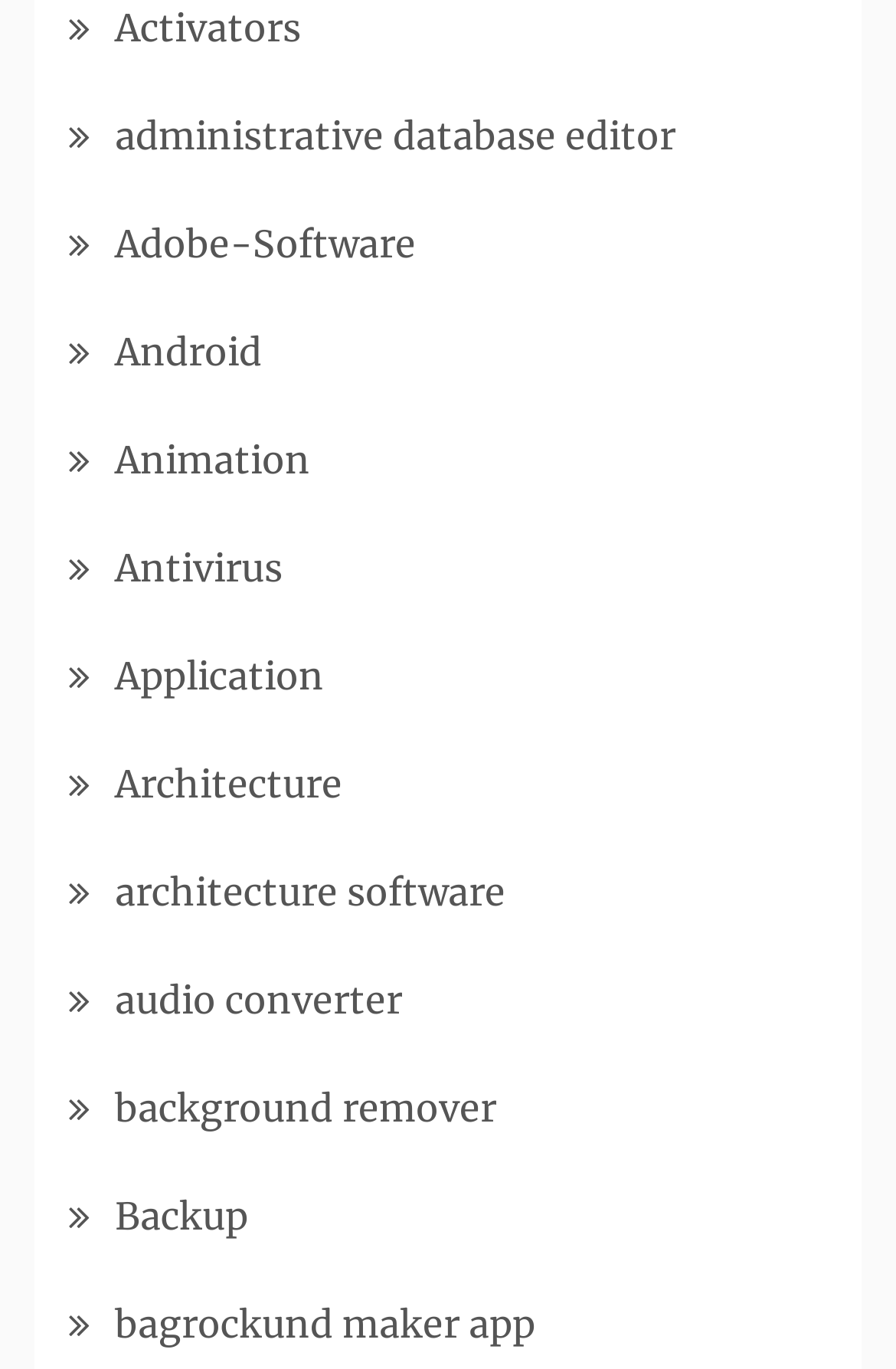Please look at the image and answer the question with a detailed explanation: What is the category of the link 'Adobe-Software'?

Based on the text content of the link 'Adobe-Software', I inferred that it belongs to the category of software. This link is located below the 'Activators' link and above the 'Android' link, indicating its relative position on the webpage.